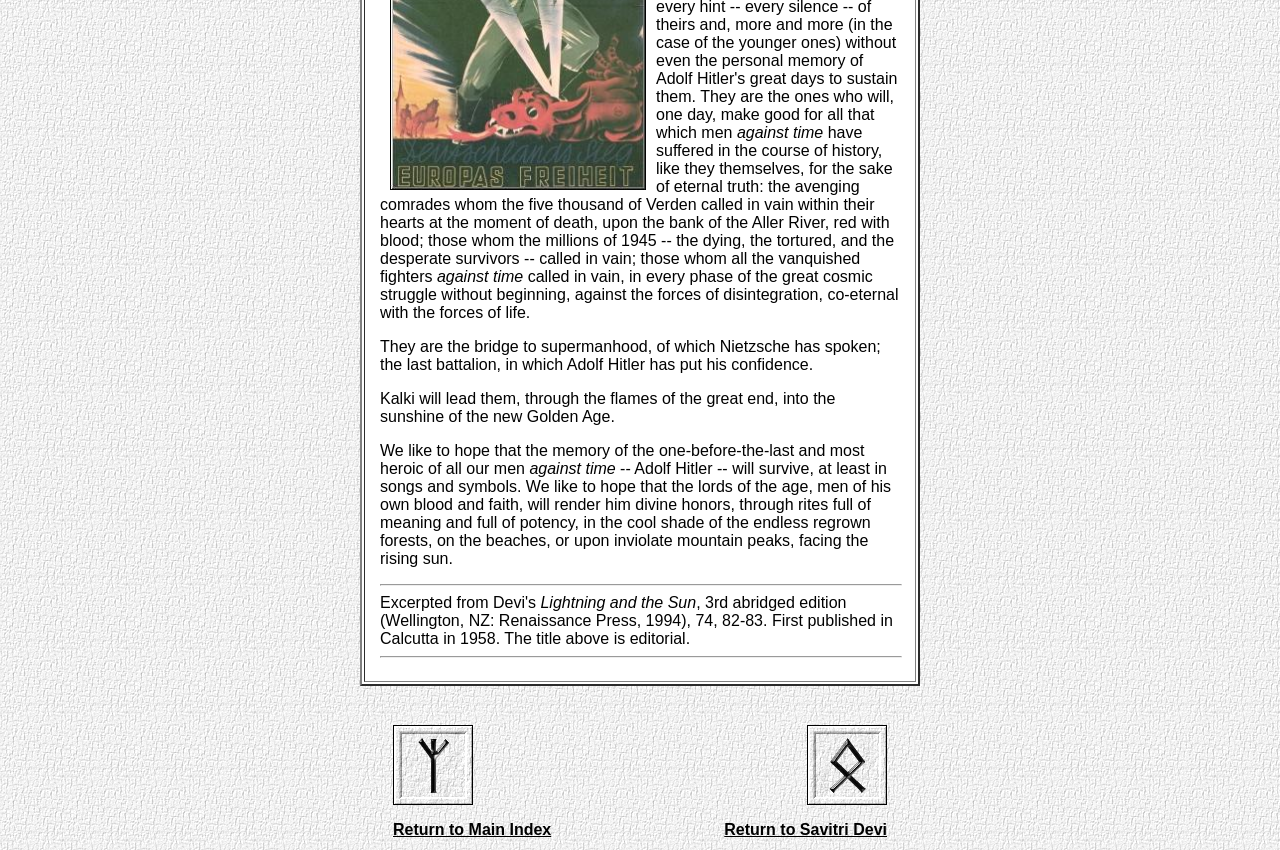Answer in one word or a short phrase: 
How many columns are in the table at the bottom of the page?

2